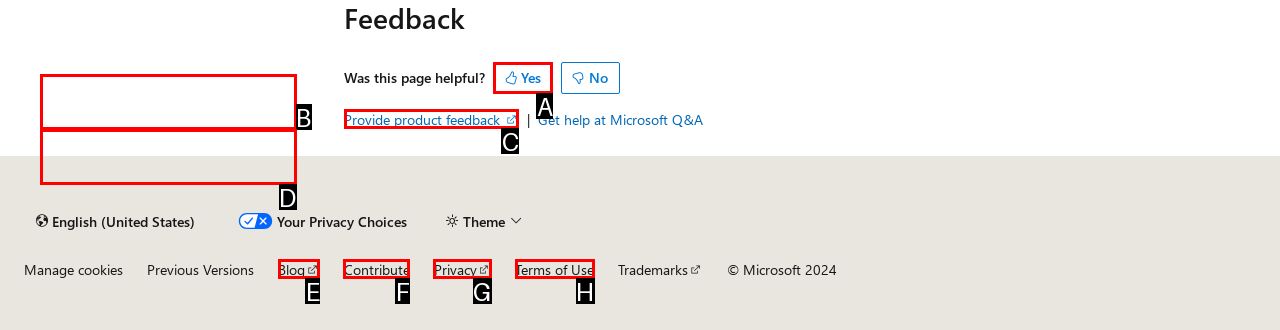Based on the given description: Handling Device Interface Change Events, identify the correct option and provide the corresponding letter from the given choices directly.

B